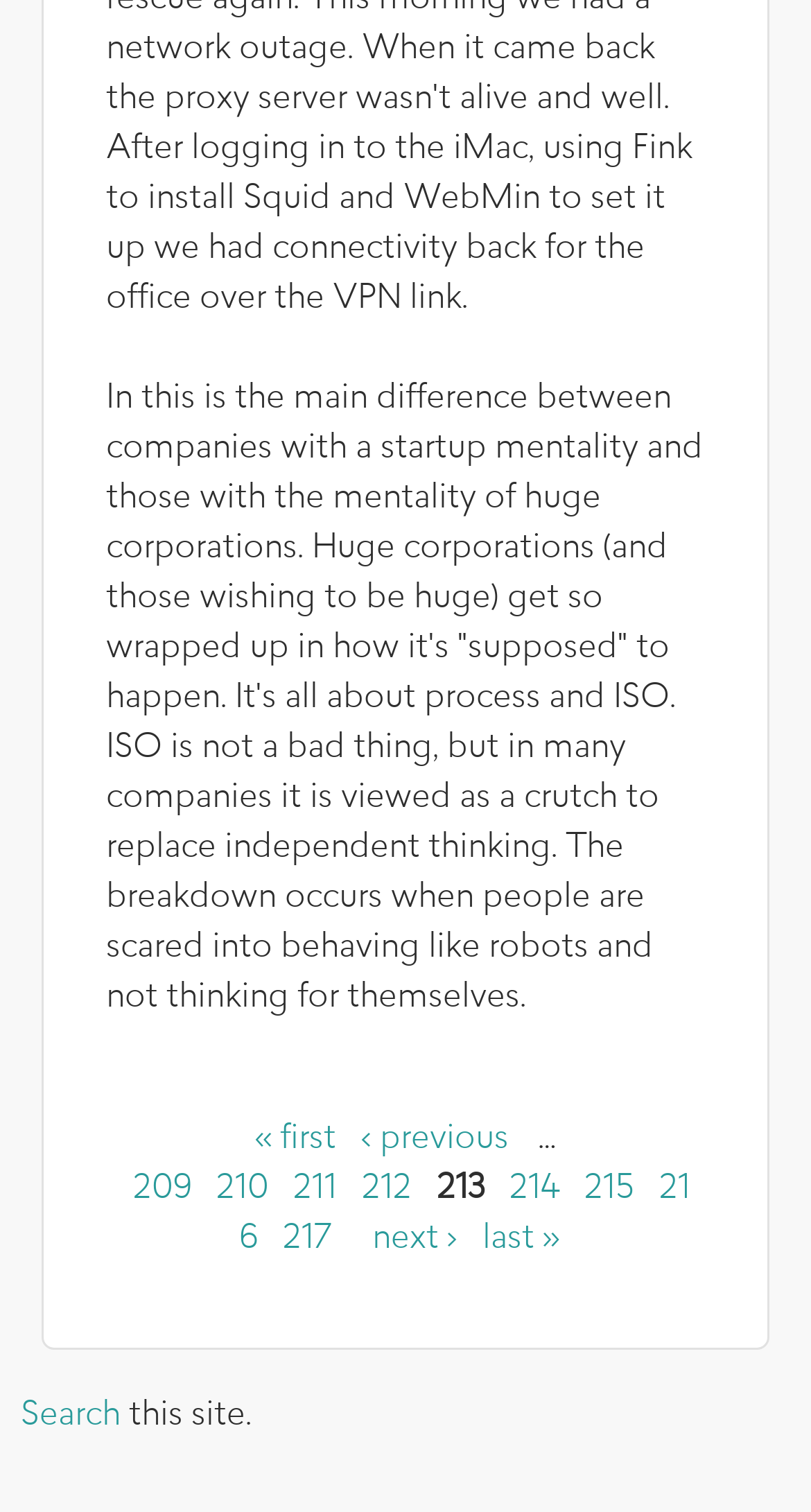Given the element description "‹ previous" in the screenshot, predict the bounding box coordinates of that UI element.

[0.445, 0.743, 0.627, 0.765]